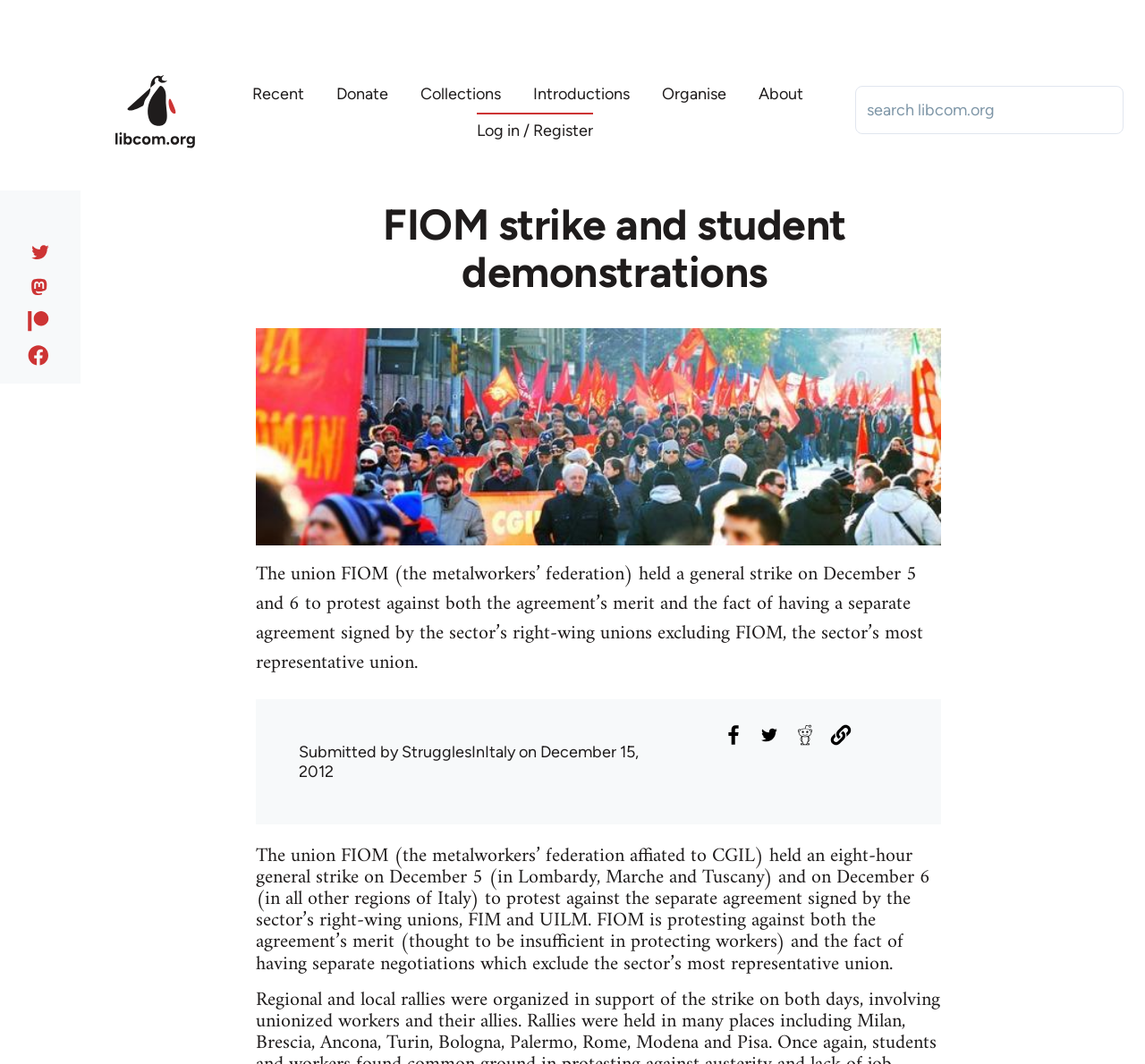Give a concise answer using only one word or phrase for this question:
What is the name of the union that held a general strike?

FIOM